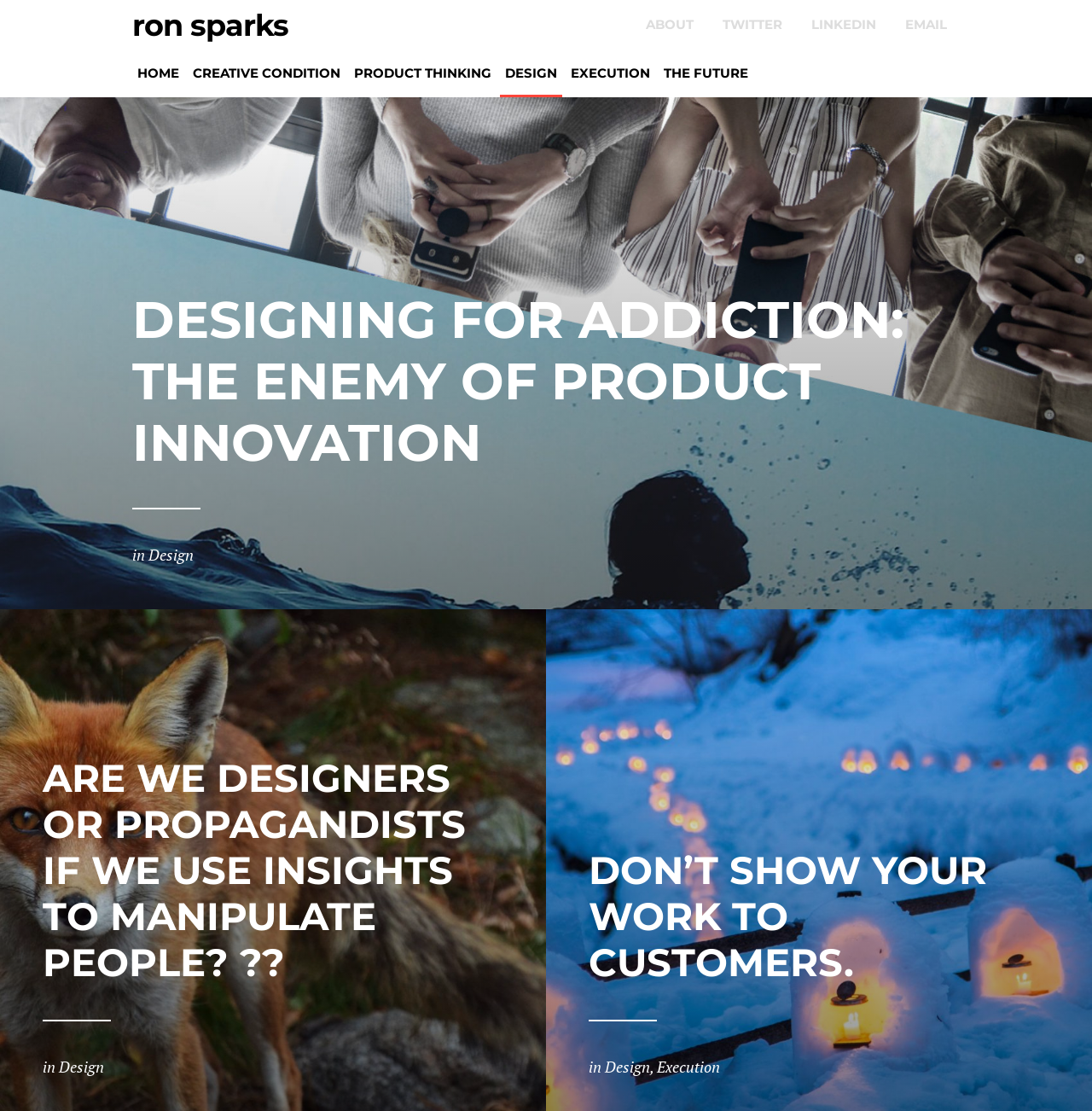Based on the element description, predict the bounding box coordinates (top-left x, top-left y, bottom-right x, bottom-right y) for the UI element in the screenshot: Design

[0.054, 0.951, 0.095, 0.969]